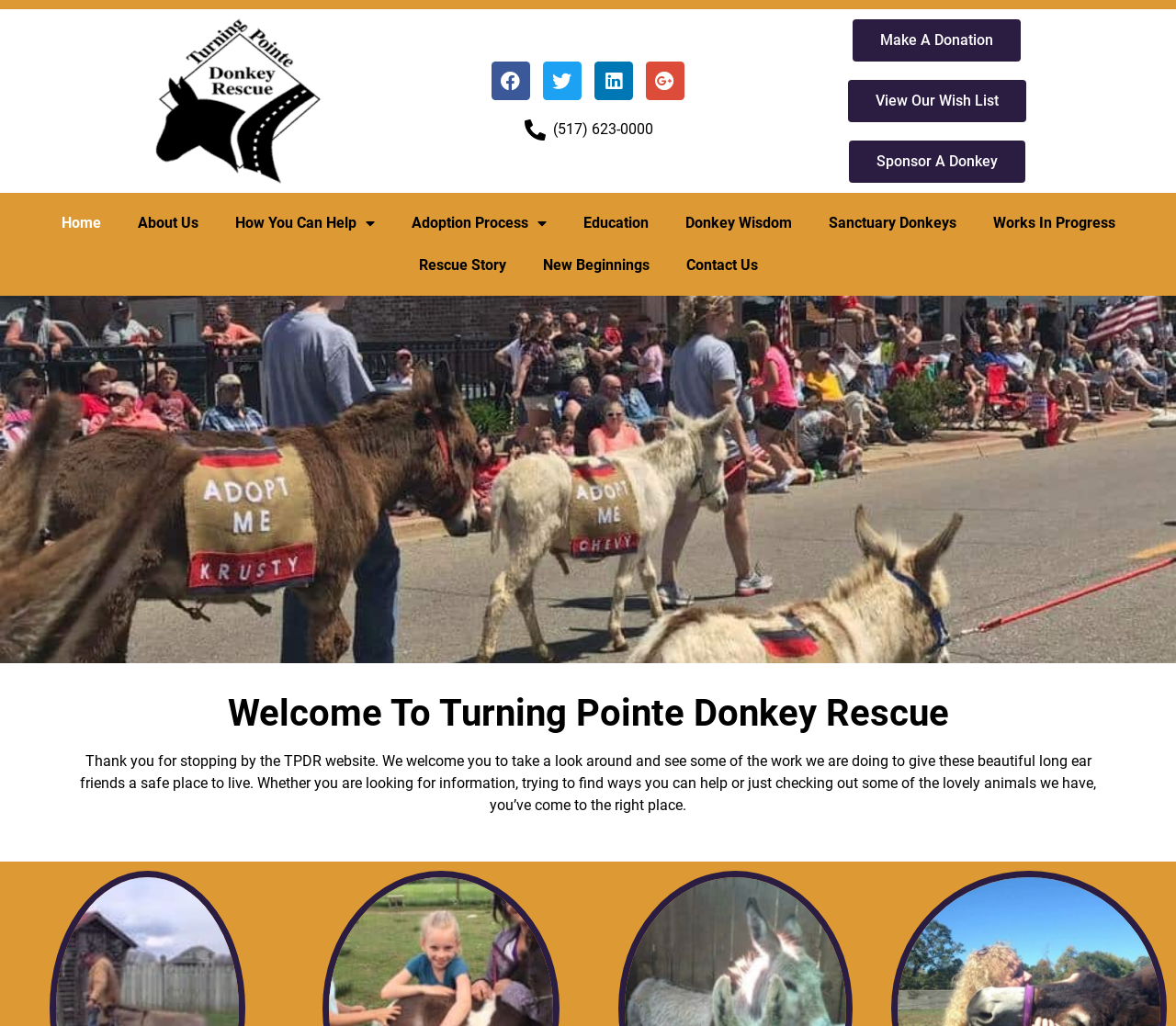Find the bounding box coordinates corresponding to the UI element with the description: "How You Can Help". The coordinates should be formatted as [left, top, right, bottom], with values as floats between 0 and 1.

[0.184, 0.197, 0.334, 0.238]